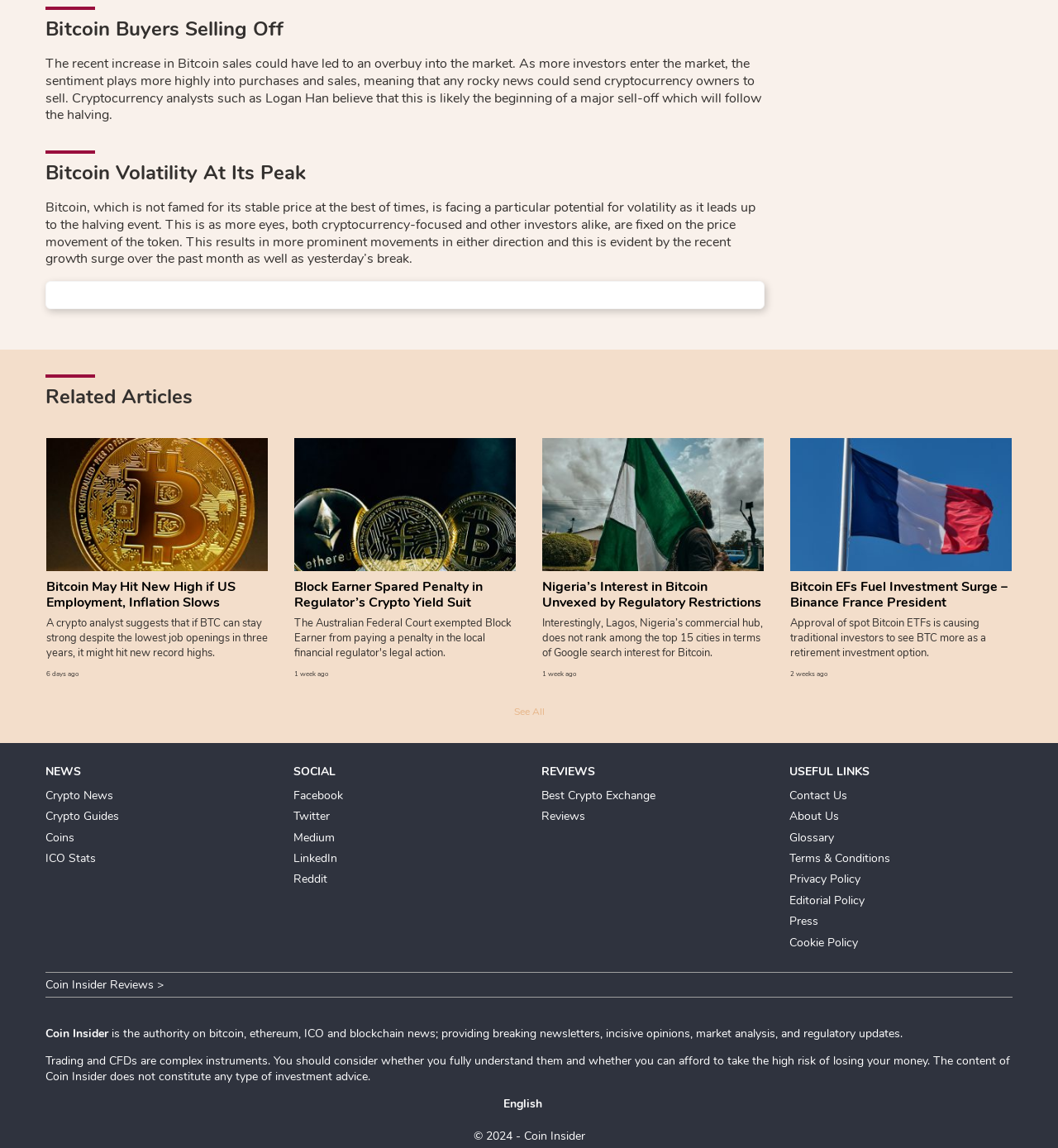Provide a one-word or brief phrase answer to the question:
What is the copyright year of Coin Insider?

2024